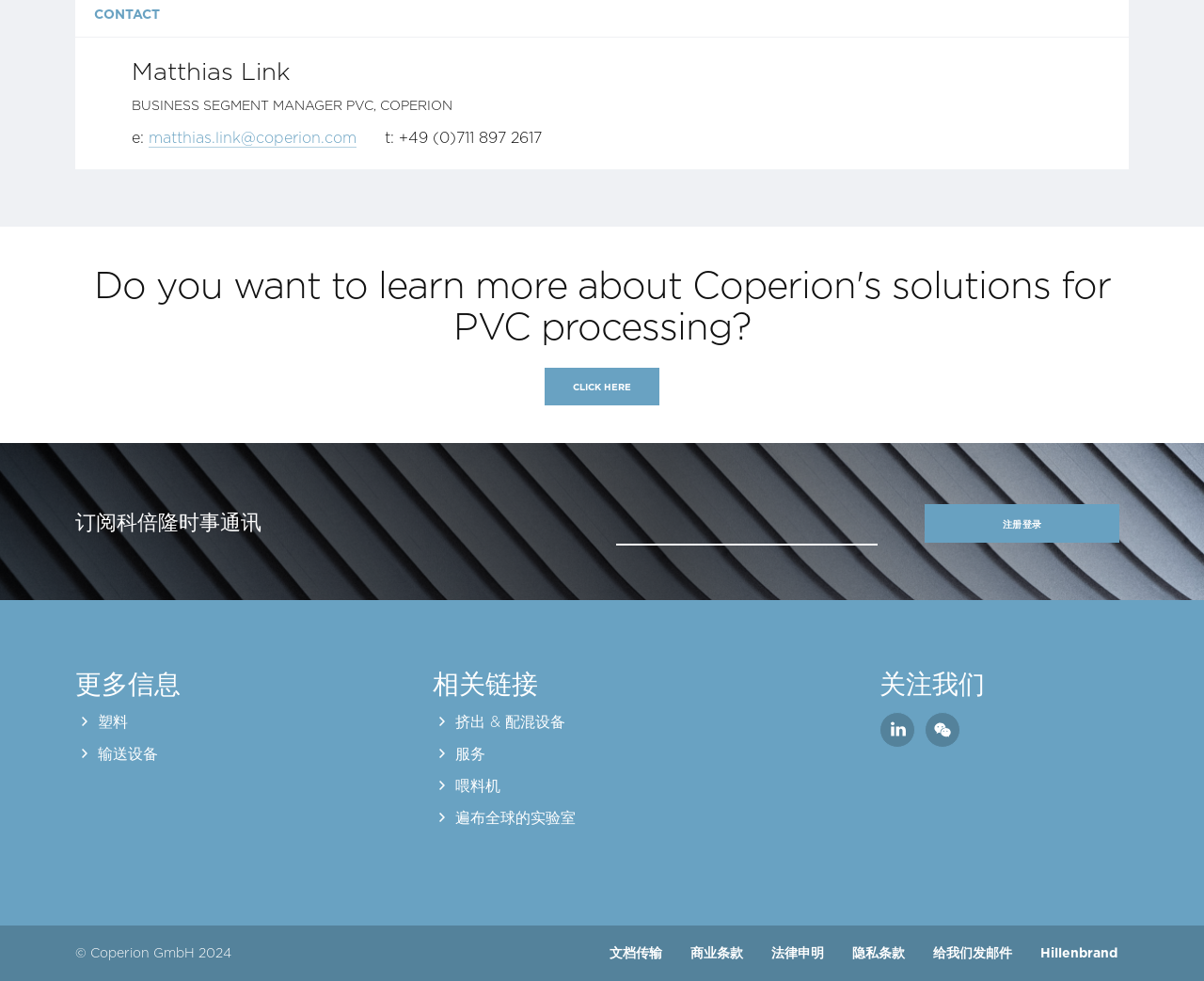What is the purpose of the textbox?
Please use the image to provide a one-word or short phrase answer.

To subscribe to Coperion's newsletter